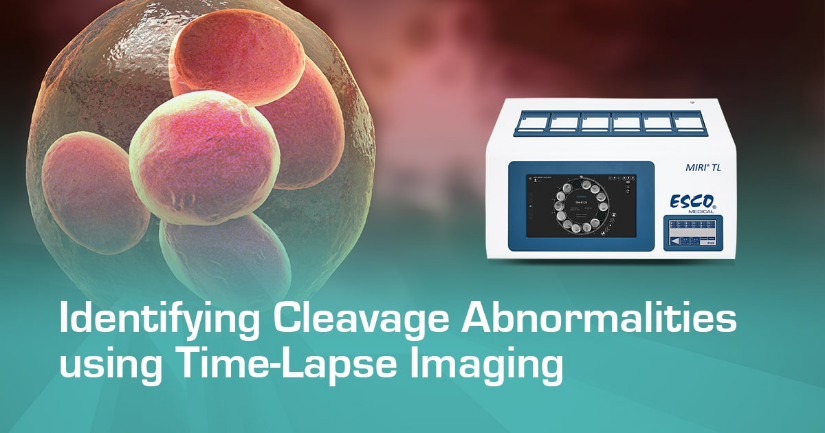Describe thoroughly the contents of the image.

The image highlights the concept of "Identifying Cleavage Abnormalities using Time-Lapse Imaging," featuring a detailed visual representation of embryonic cells observed through sophisticated imaging technology. On the left, a close-up view of embryos showcases their cleavage stage, essential for understanding developmental processes. To the right, a state-of-the-art time-lapse imaging device, labeled "ESCO," stands ready to capture these critical moments in embryonic development. This innovative approach is crucial in embryology, aiding in the detection of cleavage abnormalities, which can impact successful fertilization and embryo viability. Overall, the image signifies the blend of biological science and technology in advancing reproductive medicine.